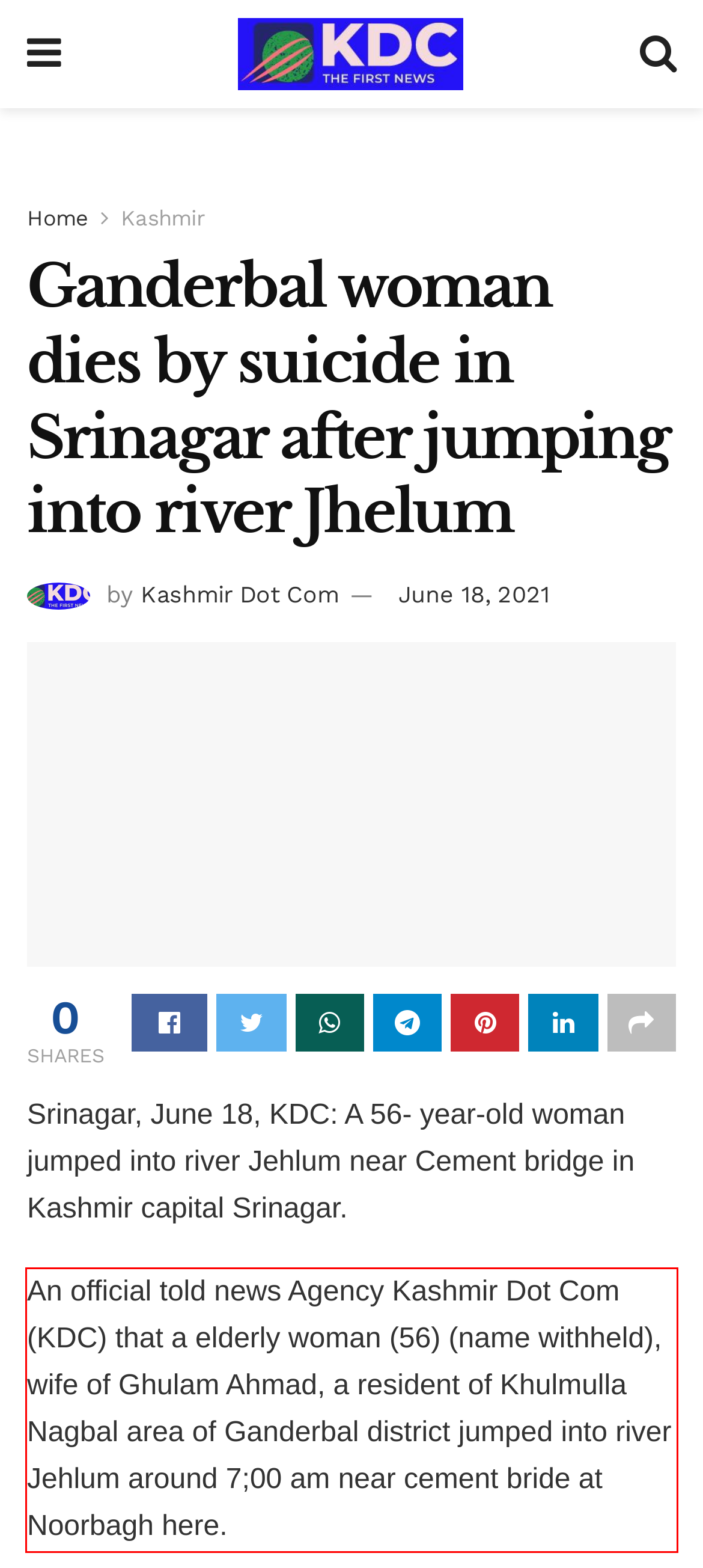Examine the screenshot of the webpage, locate the red bounding box, and generate the text contained within it.

An official told news Agency Kashmir Dot Com (KDC) that a elderly woman (56) (name withheld), wife of Ghulam Ahmad, a resident of Khulmulla Nagbal area of Ganderbal district jumped into river Jehlum around 7;00 am near cement bride at Noorbagh here.